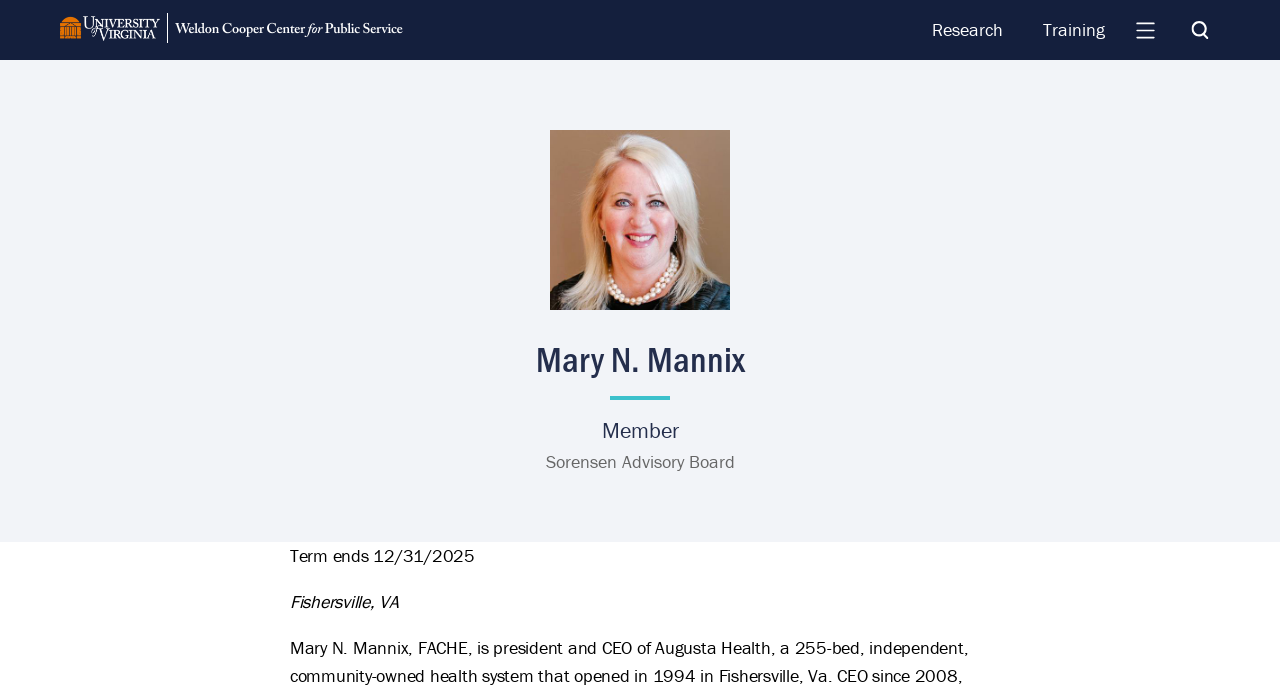Respond to the following question with a brief word or phrase:
What is the term end date of Mary N. Mannix?

12/31/2025